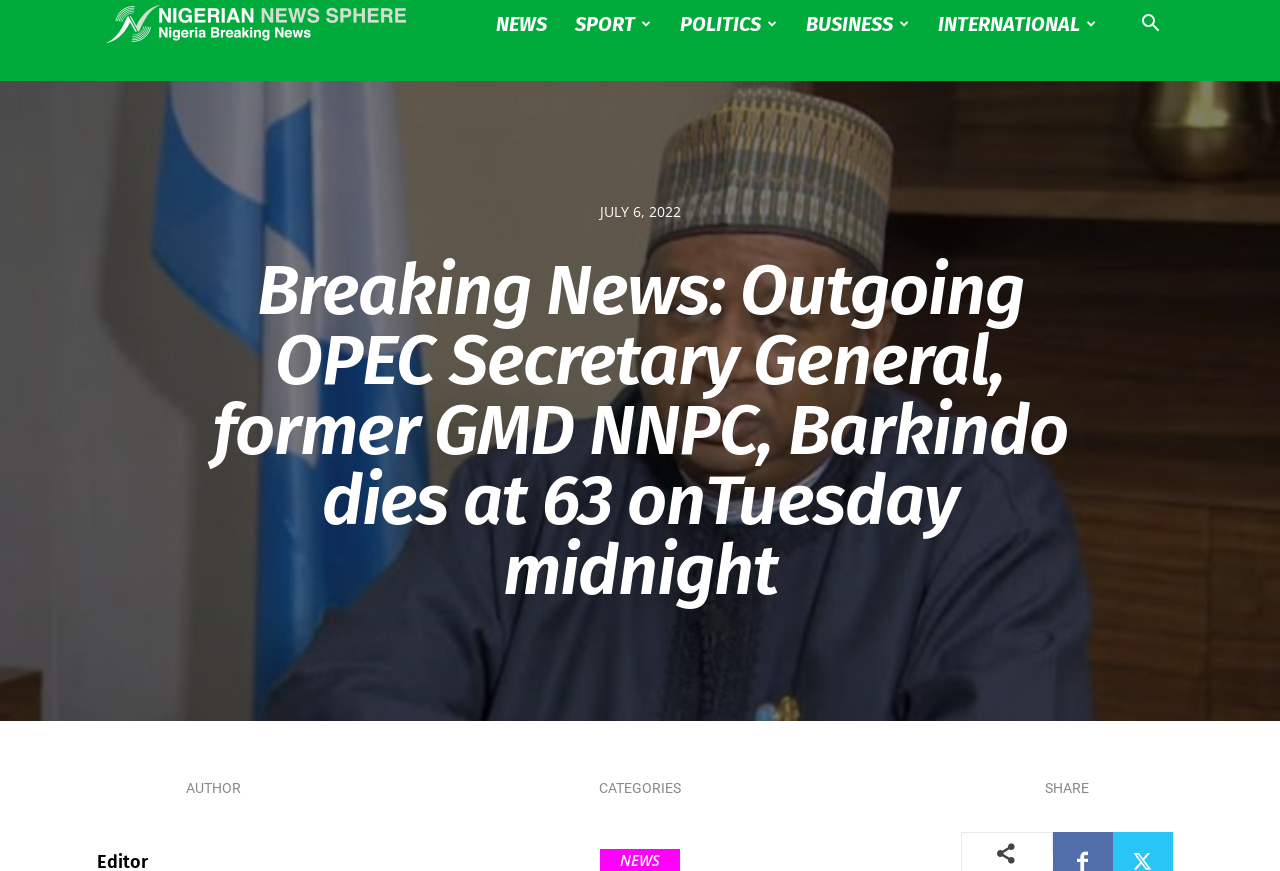Can you look at the image and give a comprehensive answer to the question:
What is the name of the news website?

I found the name of the news website by looking at the link element at coordinates [0.083, 0.0, 0.317, 0.055], which has the text 'Nigerian News Sphere'.